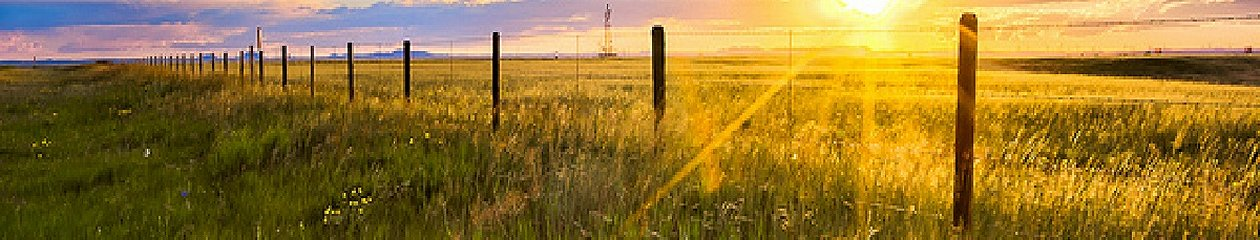What is the color of the grass in the field?
Examine the image and give a concise answer in one word or a short phrase.

Lush green